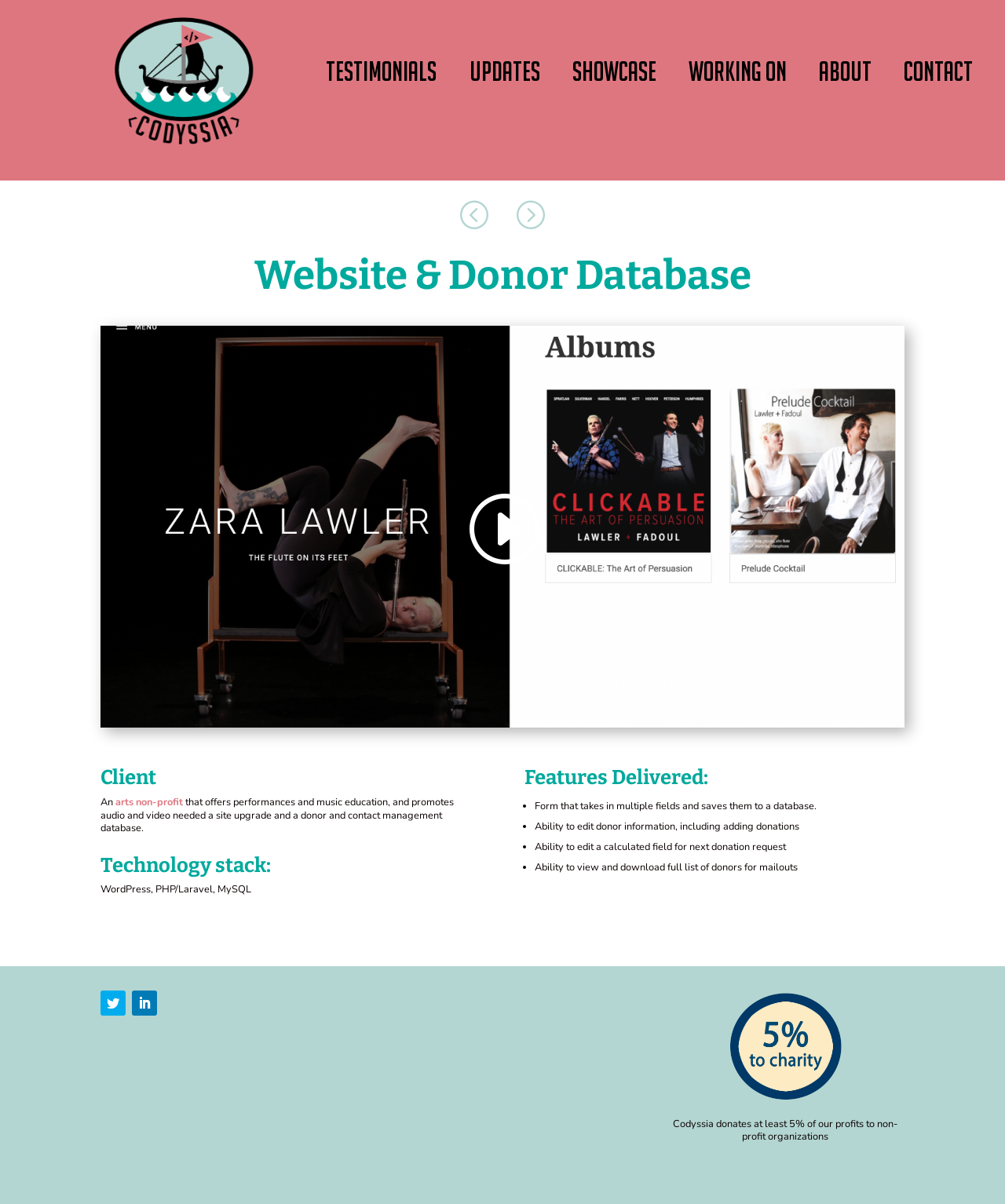Please reply to the following question using a single word or phrase: 
What is the purpose of the form on the website?

To take in multiple fields and save them to a database